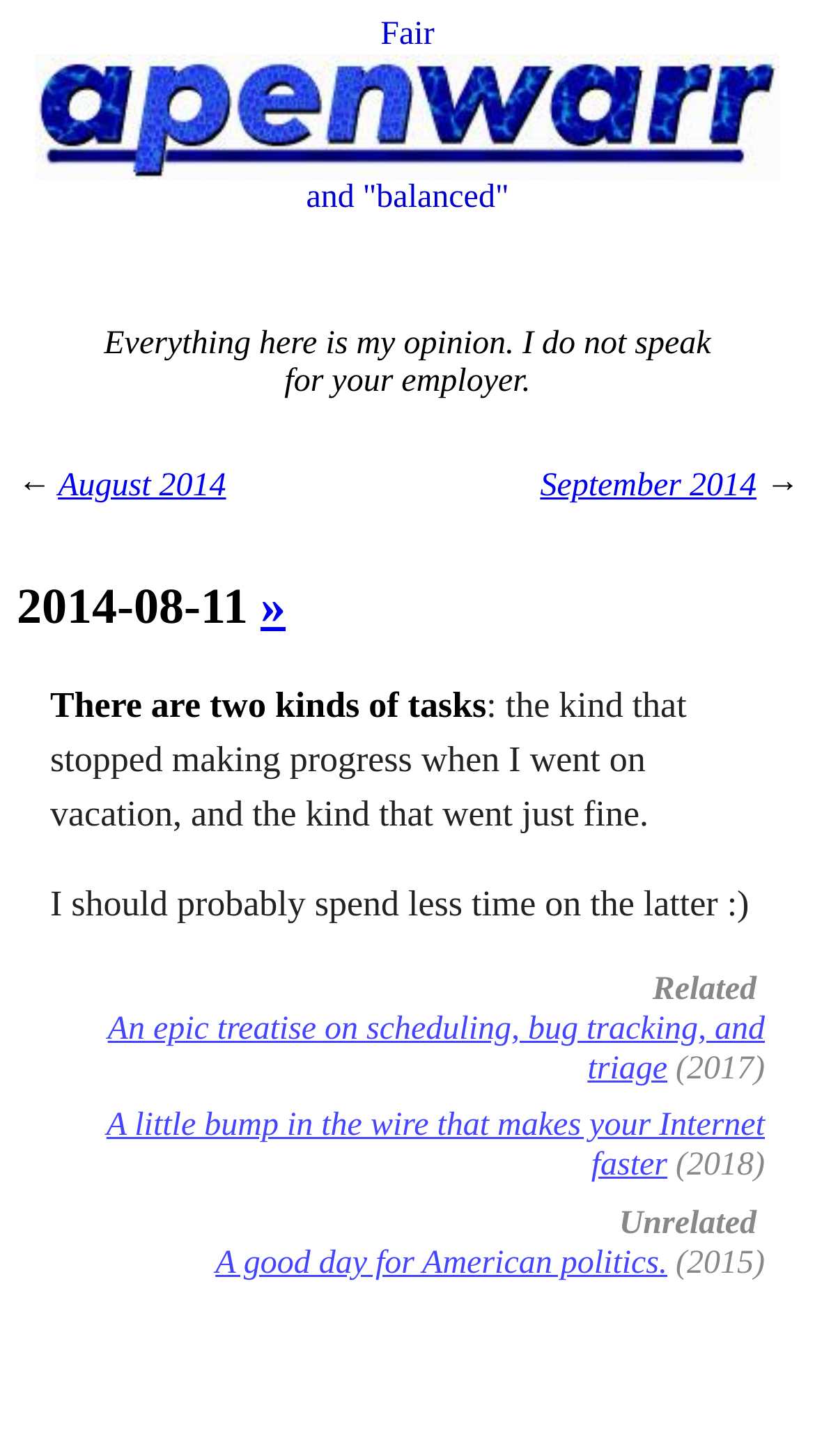Show the bounding box coordinates for the HTML element as described: "Learn Chinese".

None